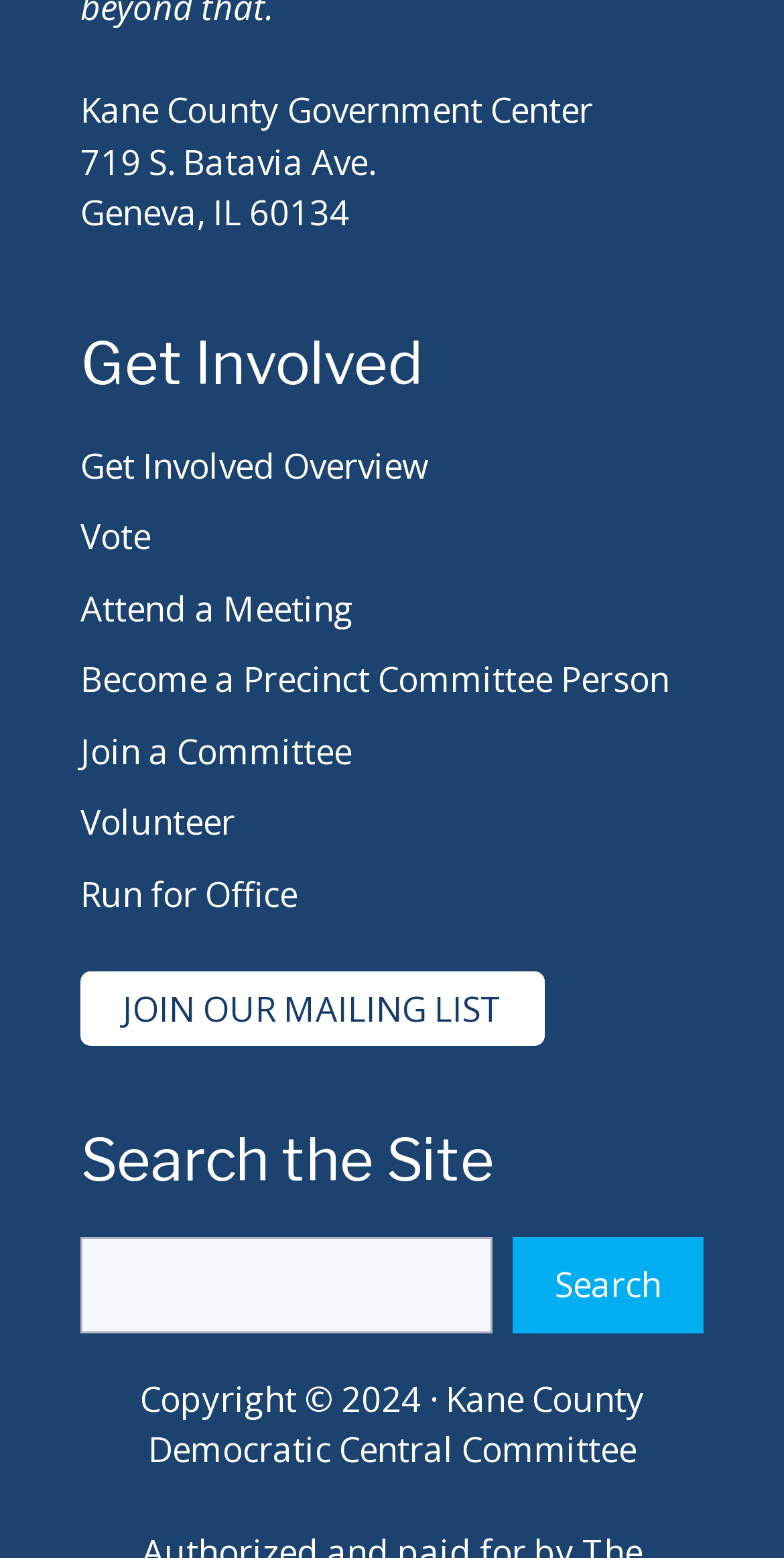Find the bounding box coordinates for the area that should be clicked to accomplish the instruction: "Search the site".

[0.103, 0.794, 0.897, 0.856]